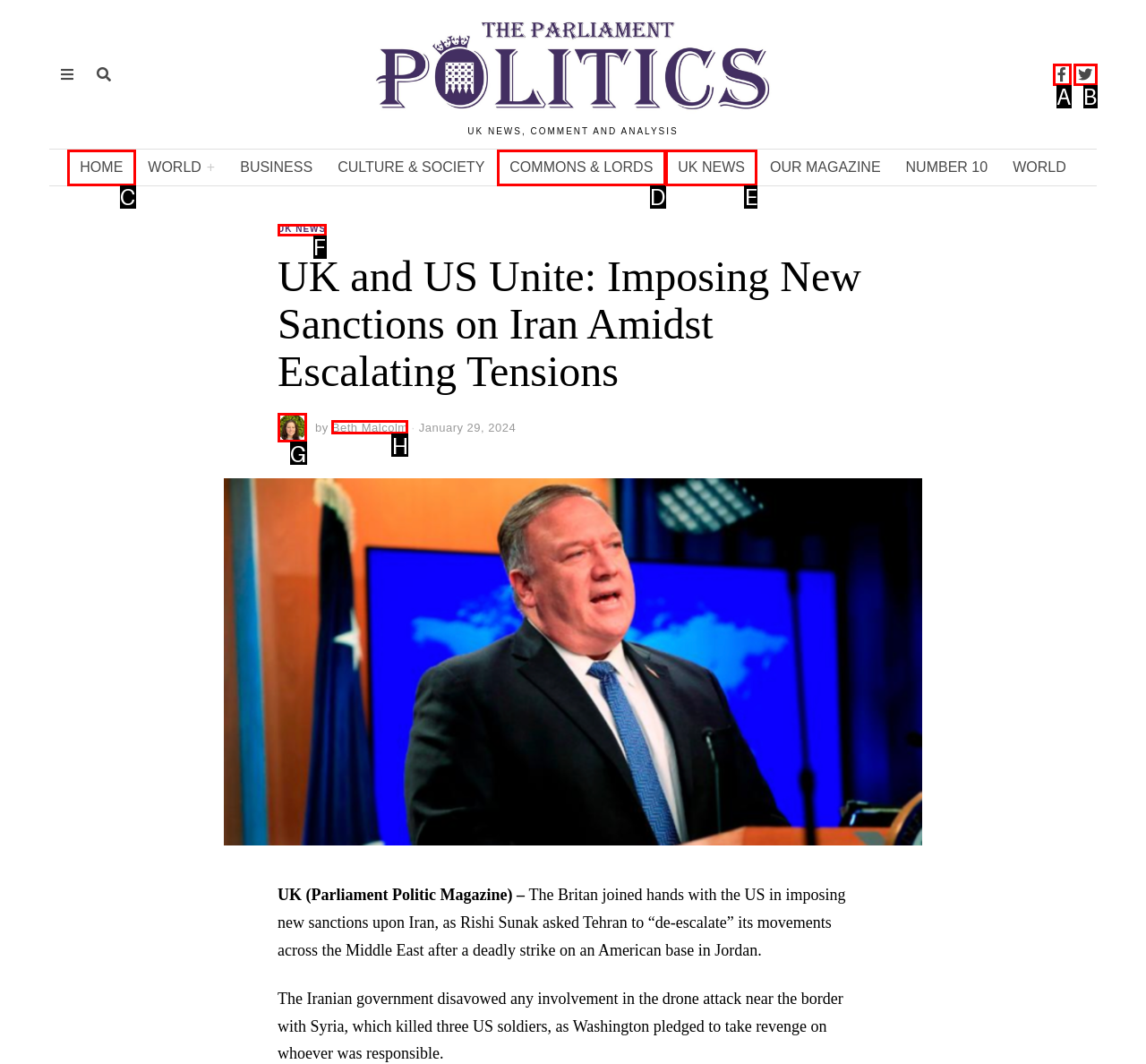Based on the provided element description: Commons & Lords, identify the best matching HTML element. Respond with the corresponding letter from the options shown.

D